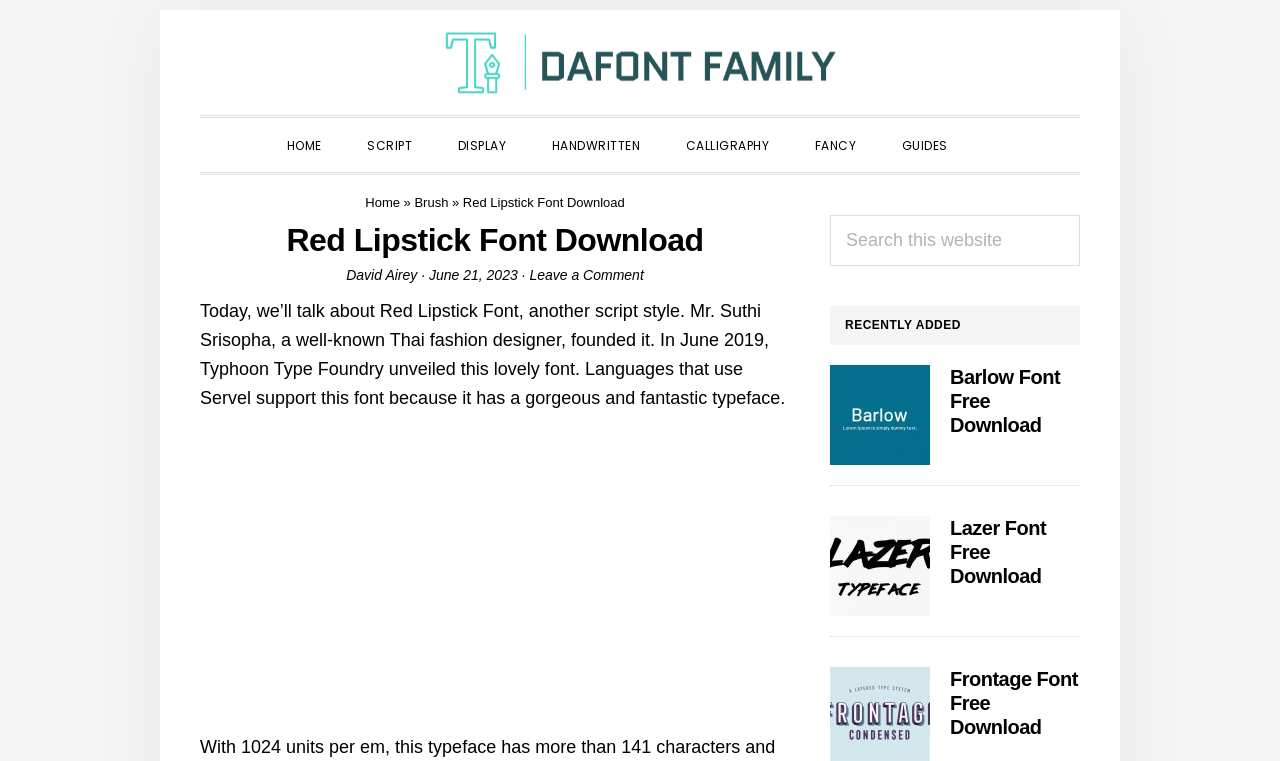Using the details from the image, please elaborate on the following question: Who founded the Red Lipstick Font?

The founder of the Red Lipstick Font is mentioned in the text 'Mr. Suthi Srisopha, a well-known Thai fashion designer, founded it.'